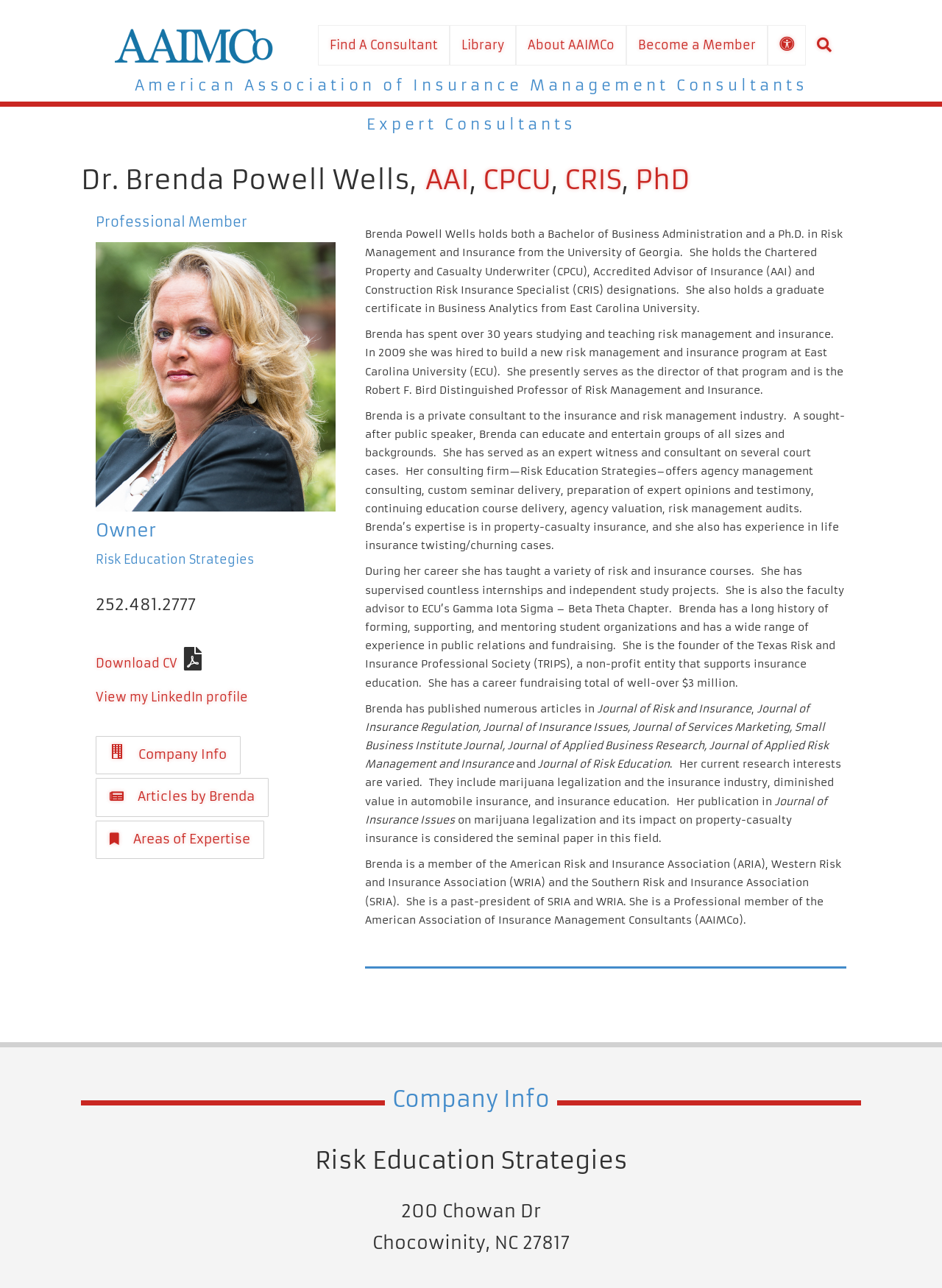What is the name of the university where Dr. Brenda Powell Wells earned her Ph.D.?
Based on the image, give a concise answer in the form of a single word or short phrase.

University of Georgia